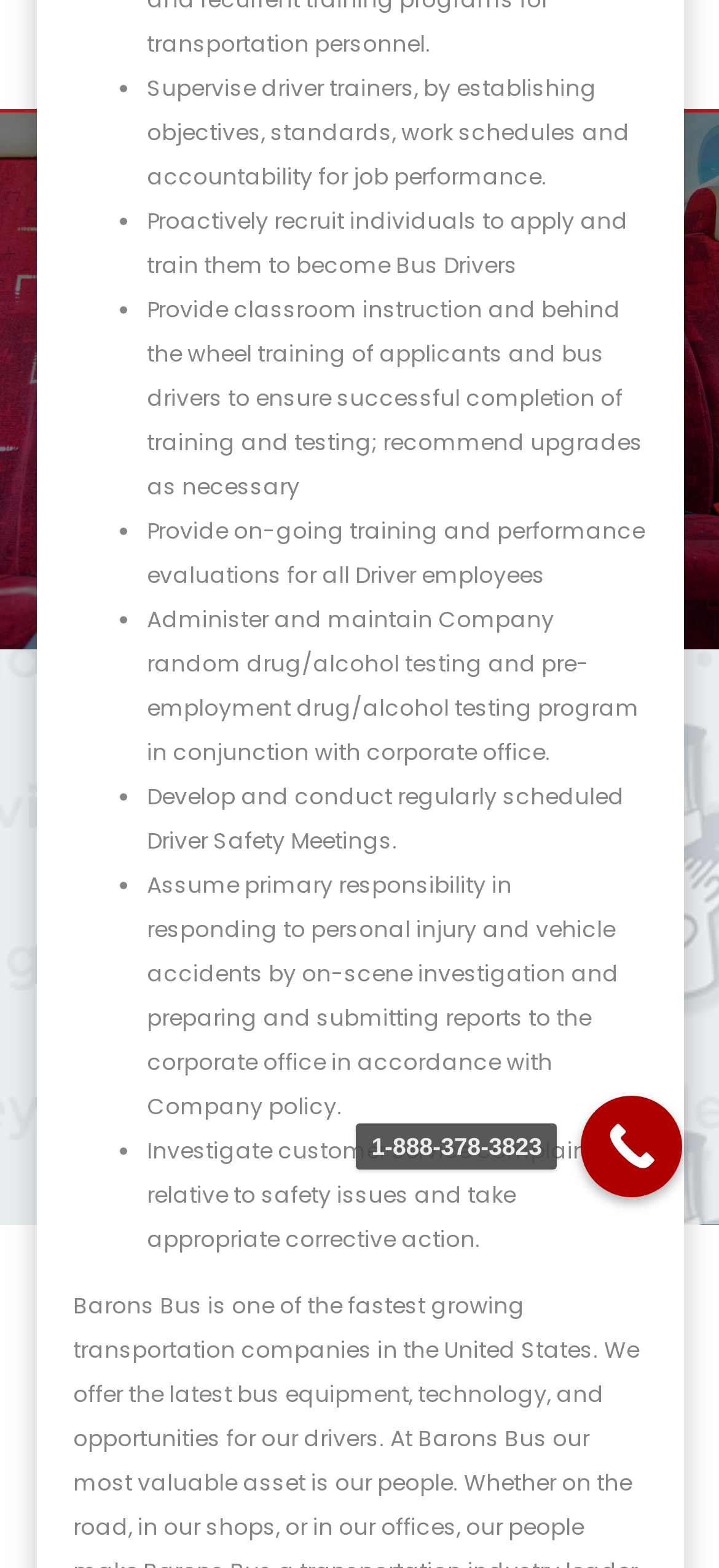Identify the bounding box for the UI element described as: "alt="barons bus logo 646x186"". The coordinates should be four float numbers between 0 and 1, i.e., [left, top, right, bottom].

[0.051, 0.0, 0.402, 0.07]